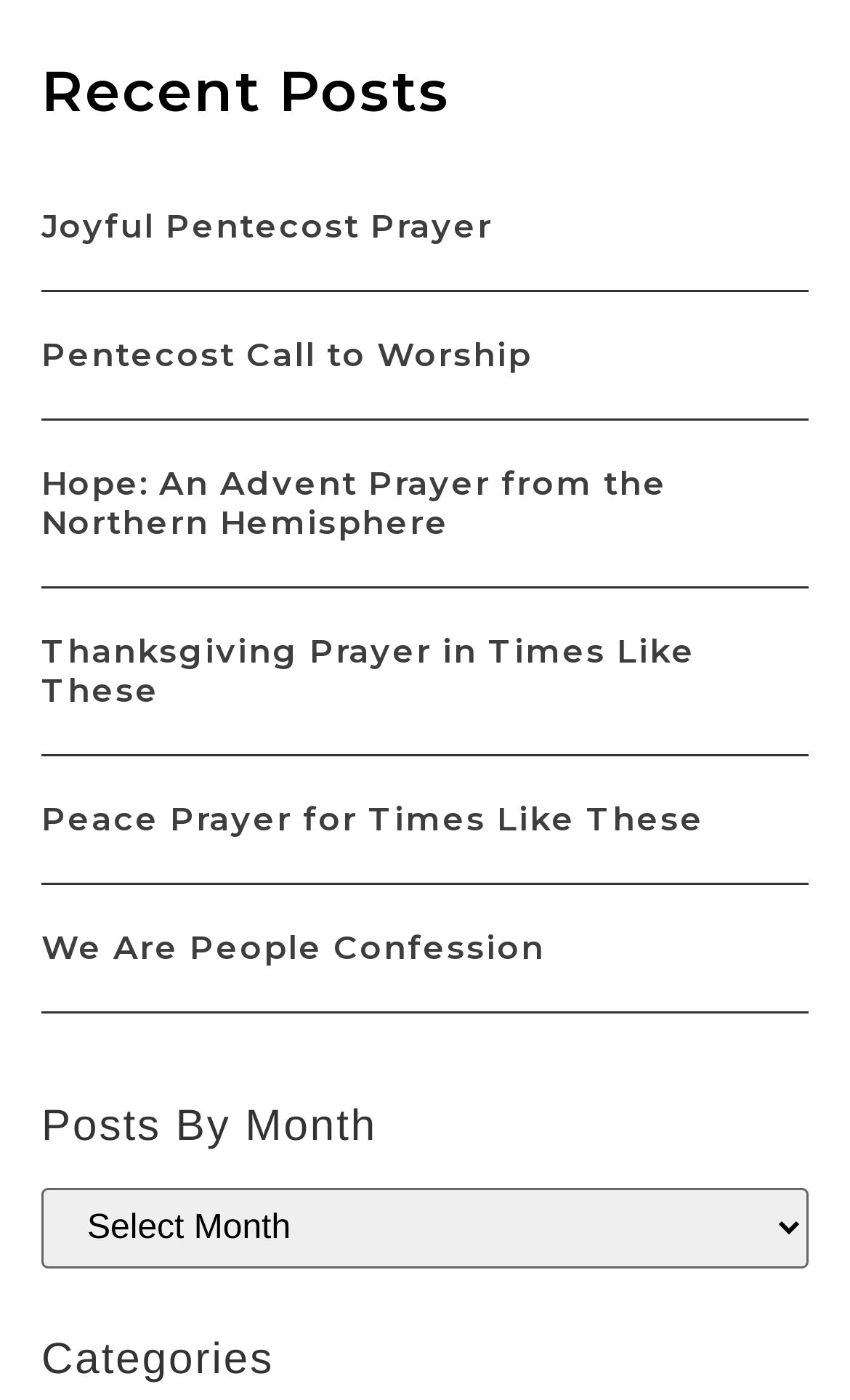Please answer the following query using a single word or phrase: 
How many posts are listed on this webpage?

5